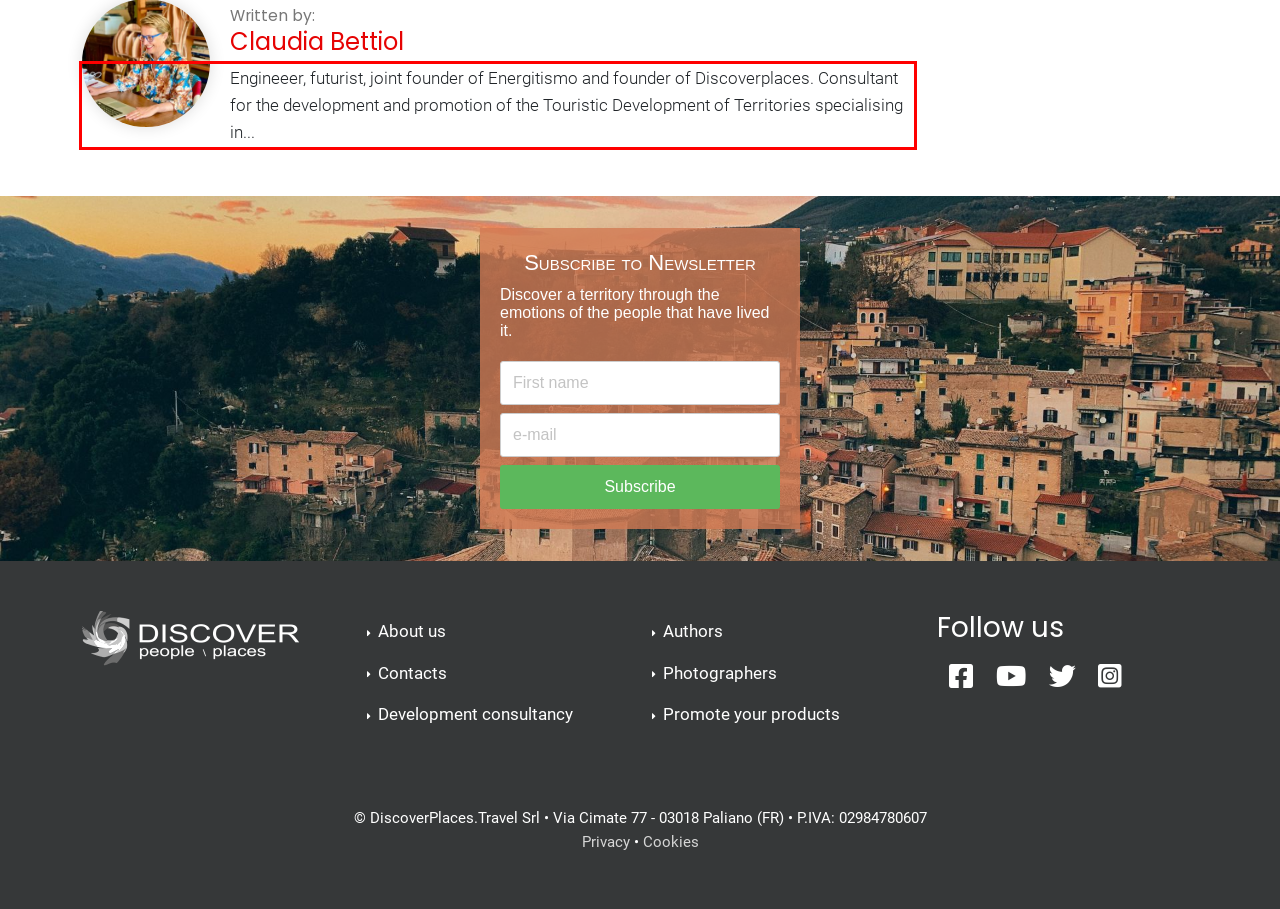Observe the screenshot of the webpage, locate the red bounding box, and extract the text content within it.

Engineeer, futurist, joint founder of Energitismo and founder of Discoverplaces. Consultant for the development and promotion of the Touristic Development of Territories specialising in...